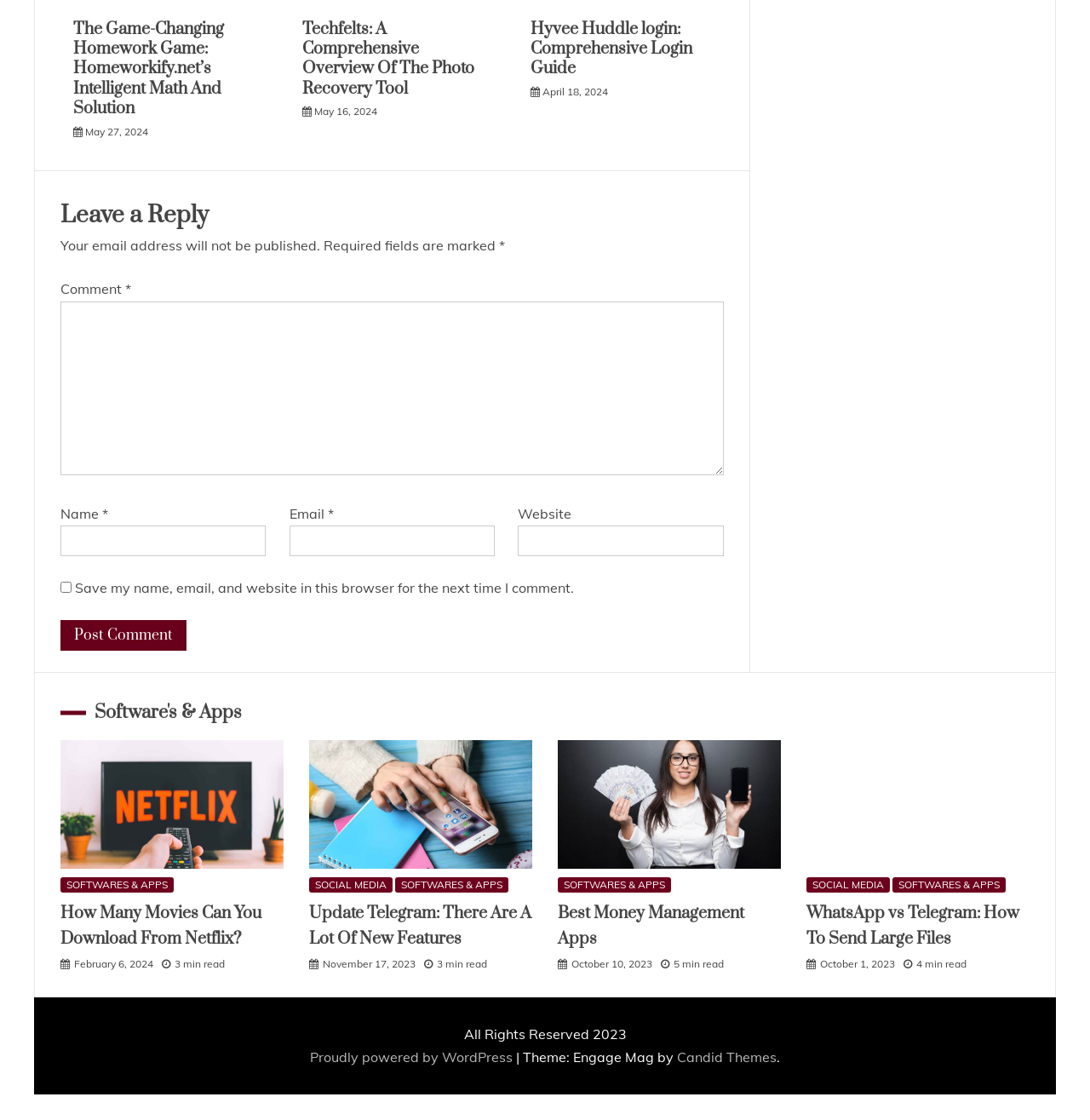Provide a single word or phrase to answer the given question: 
What is the copyright information at the bottom of the webpage?

All Rights Reserved 2023